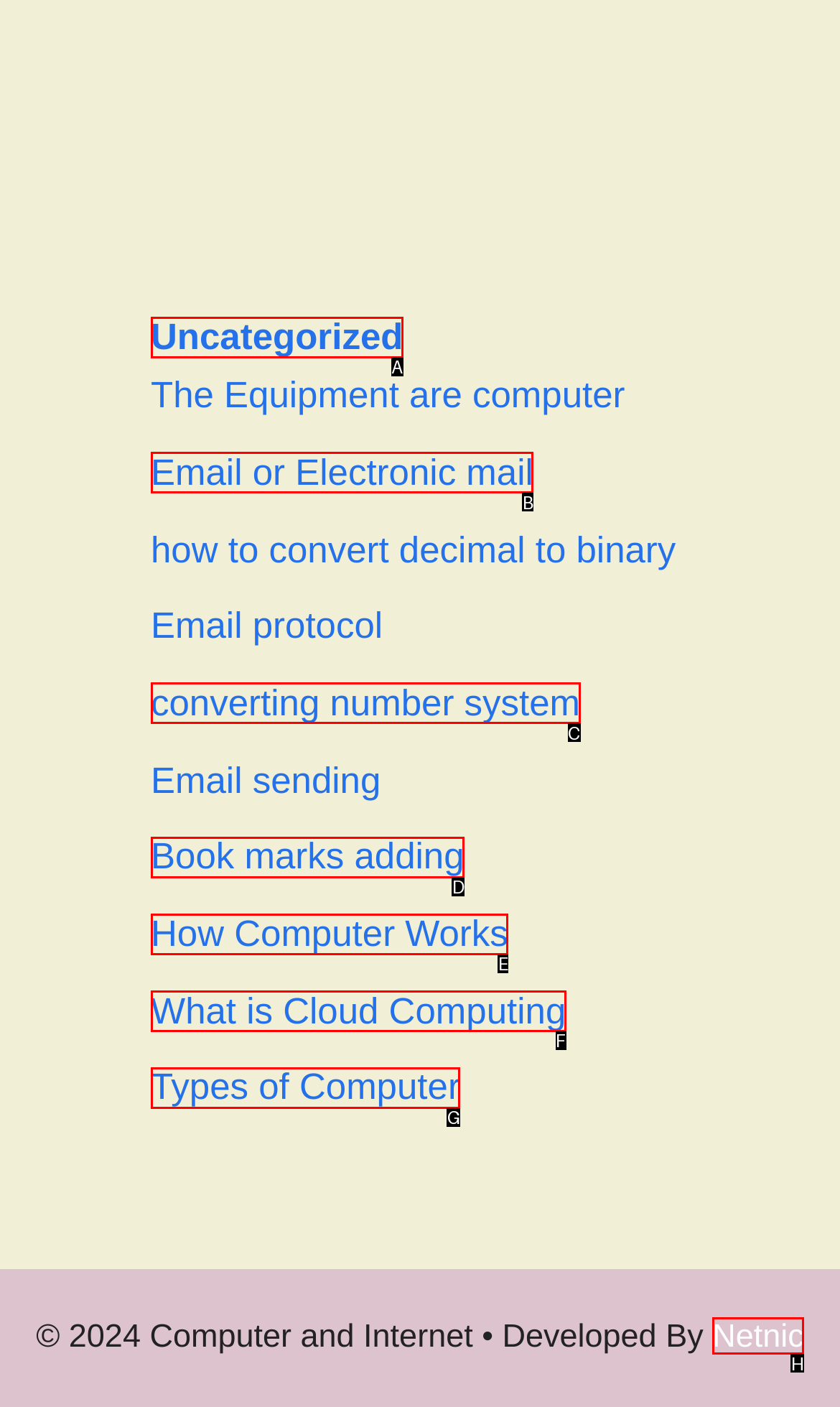Determine which option fits the following description: Types of Computer
Answer with the corresponding option's letter directly.

G